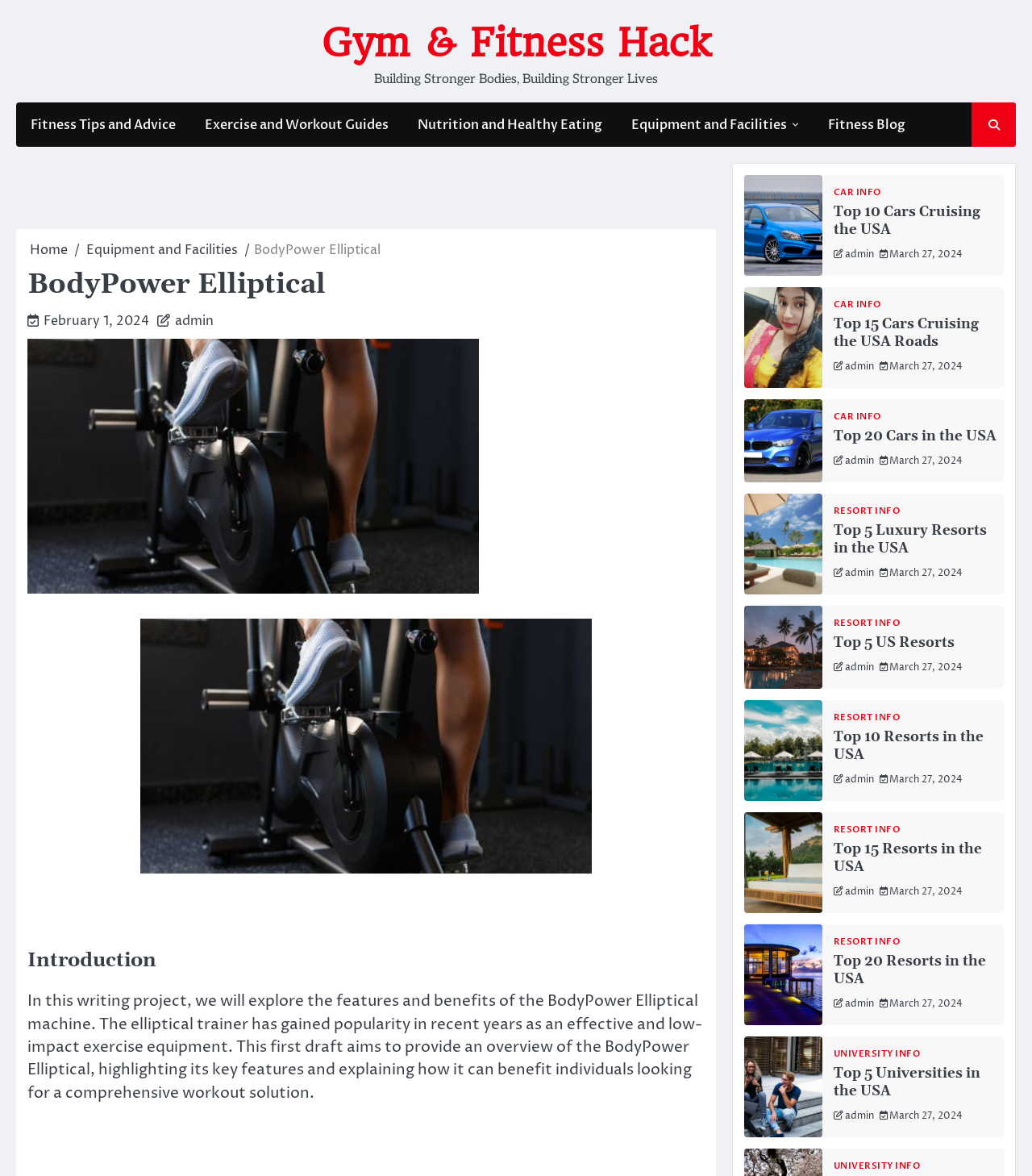Determine the bounding box coordinates of the UI element described below. Use the format (top-left x, top-left y, bottom-right x, bottom-right y) with floating point numbers between 0 and 1: Sign Up FREE Today

None